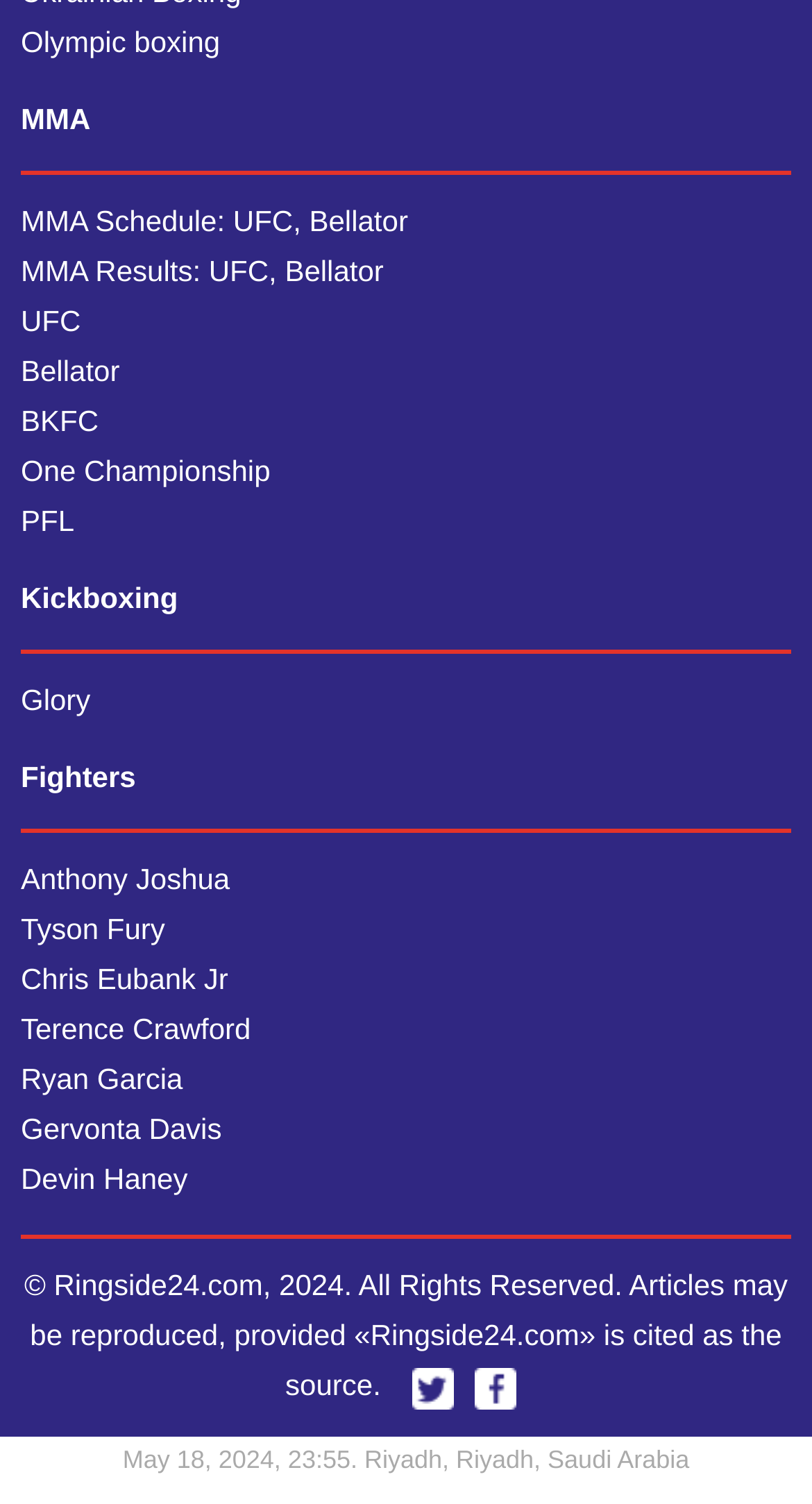What is the name of the website?
Please give a detailed and elaborate answer to the question.

The website's name can be found in the StaticText element with the OCR text '© Ringside24.com, 2024. All Rights Reserved. Articles may be reproduced, provided «Ringside24.com» is cited as the source.'